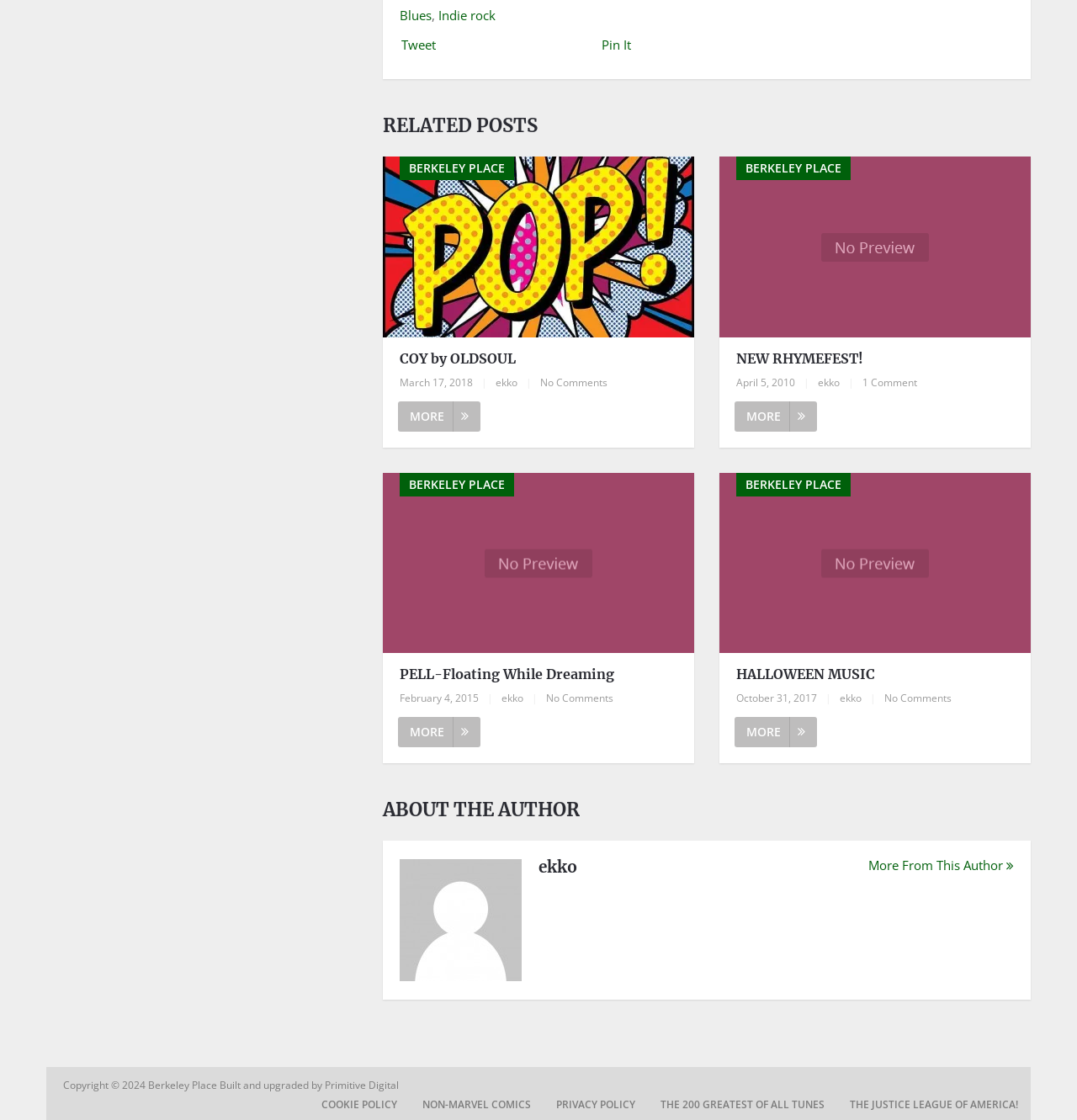Pinpoint the bounding box coordinates of the clickable element to carry out the following instruction: "Click on the 'MORE' link."

[0.37, 0.358, 0.446, 0.385]